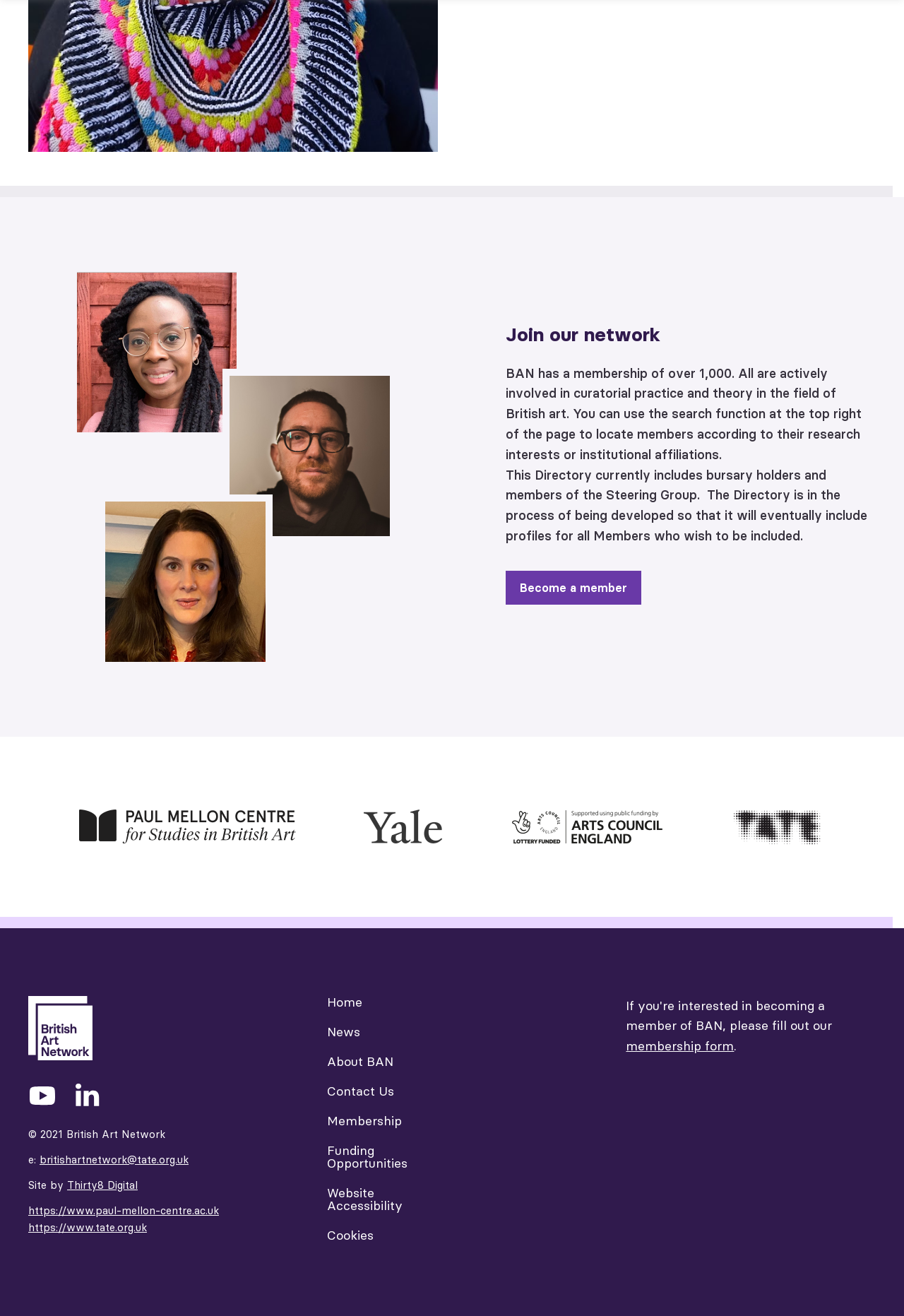What is the purpose of the search function?
Refer to the screenshot and deliver a thorough answer to the question presented.

The search function is located at the top right of the page and is used to locate members according to their research interests or institutional affiliations, as stated in the StaticText element.